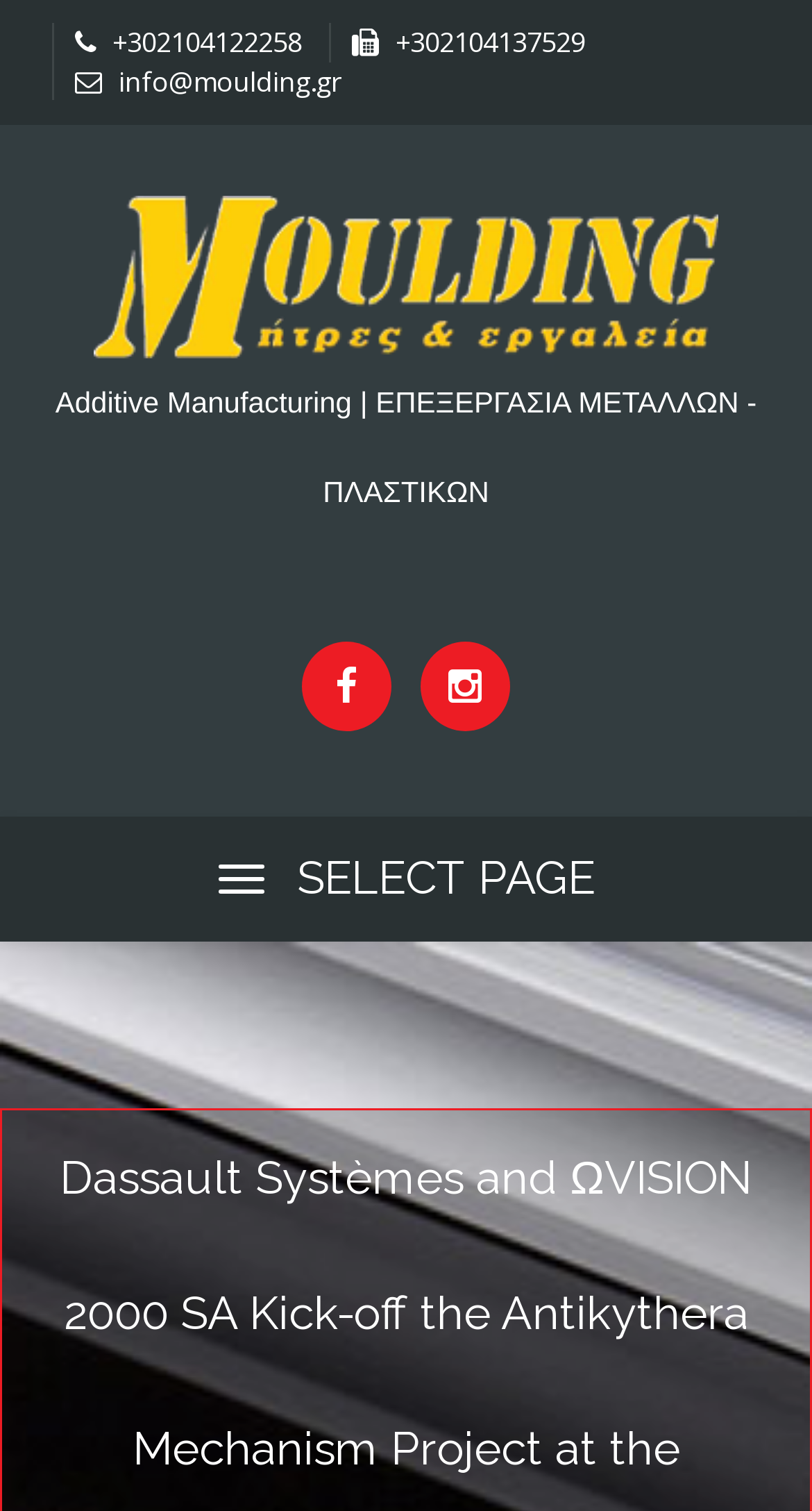Determine the bounding box for the UI element as described: "Select Page". The coordinates should be represented as four float numbers between 0 and 1, formatted as [left, top, right, bottom].

[0.0, 0.54, 1.0, 0.623]